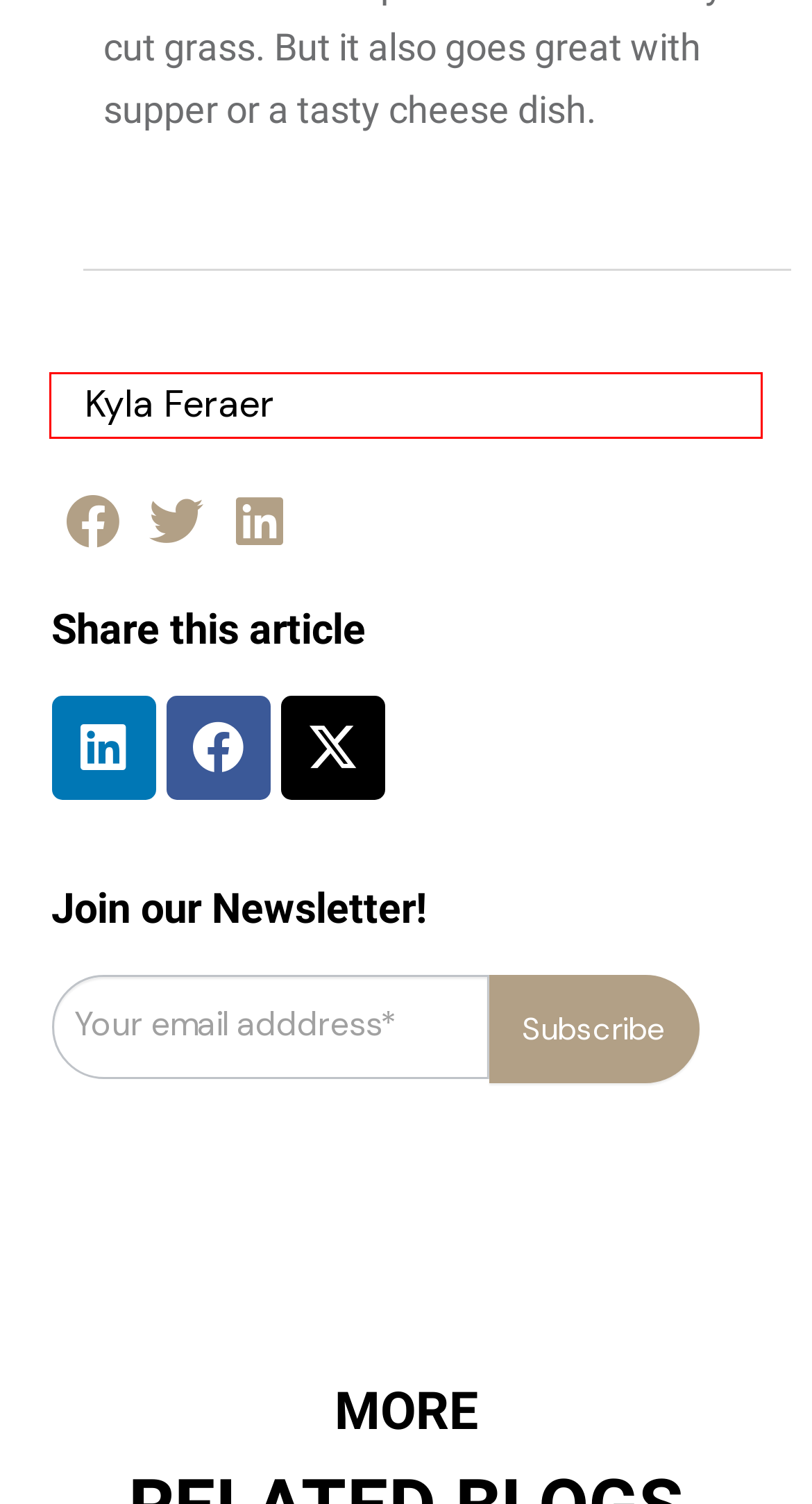You see a screenshot of a webpage with a red bounding box surrounding an element. Pick the webpage description that most accurately represents the new webpage after interacting with the element in the red bounding box. The options are:
A. Terms of service -
B. Best Heated Gloves for Men -
C. Best Bath Bombs and Bath Salt for Men -
D. Kyla Feraer, Author at
E. Men's Winter Essentials -
F. Best Black Sneakers for Men -
G. LinkedIn Login, Sign in | LinkedIn
H. Best Slides for Men -

D